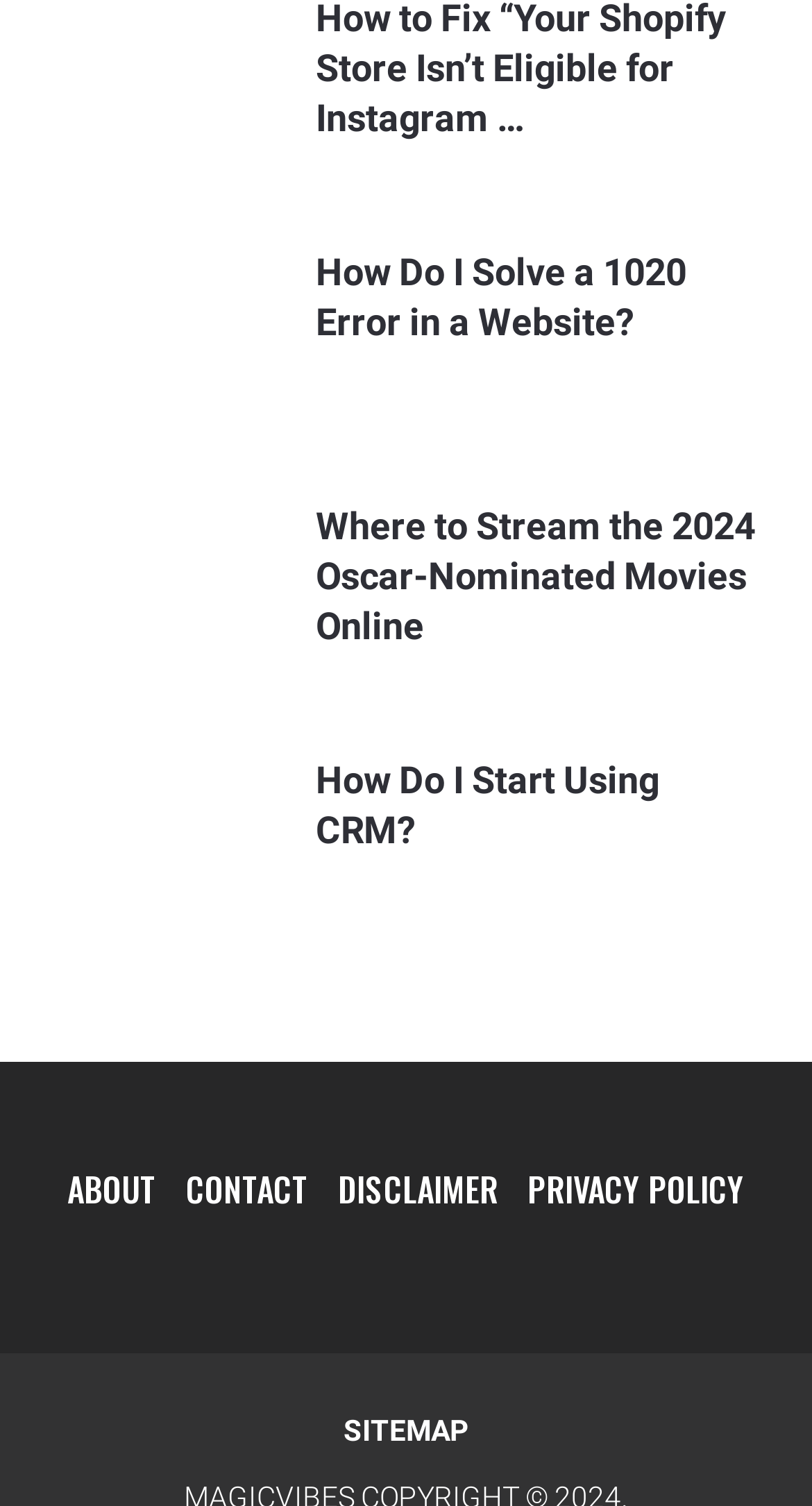Pinpoint the bounding box coordinates of the element to be clicked to execute the instruction: "Go to ABOUT page".

[0.083, 0.773, 0.194, 0.806]